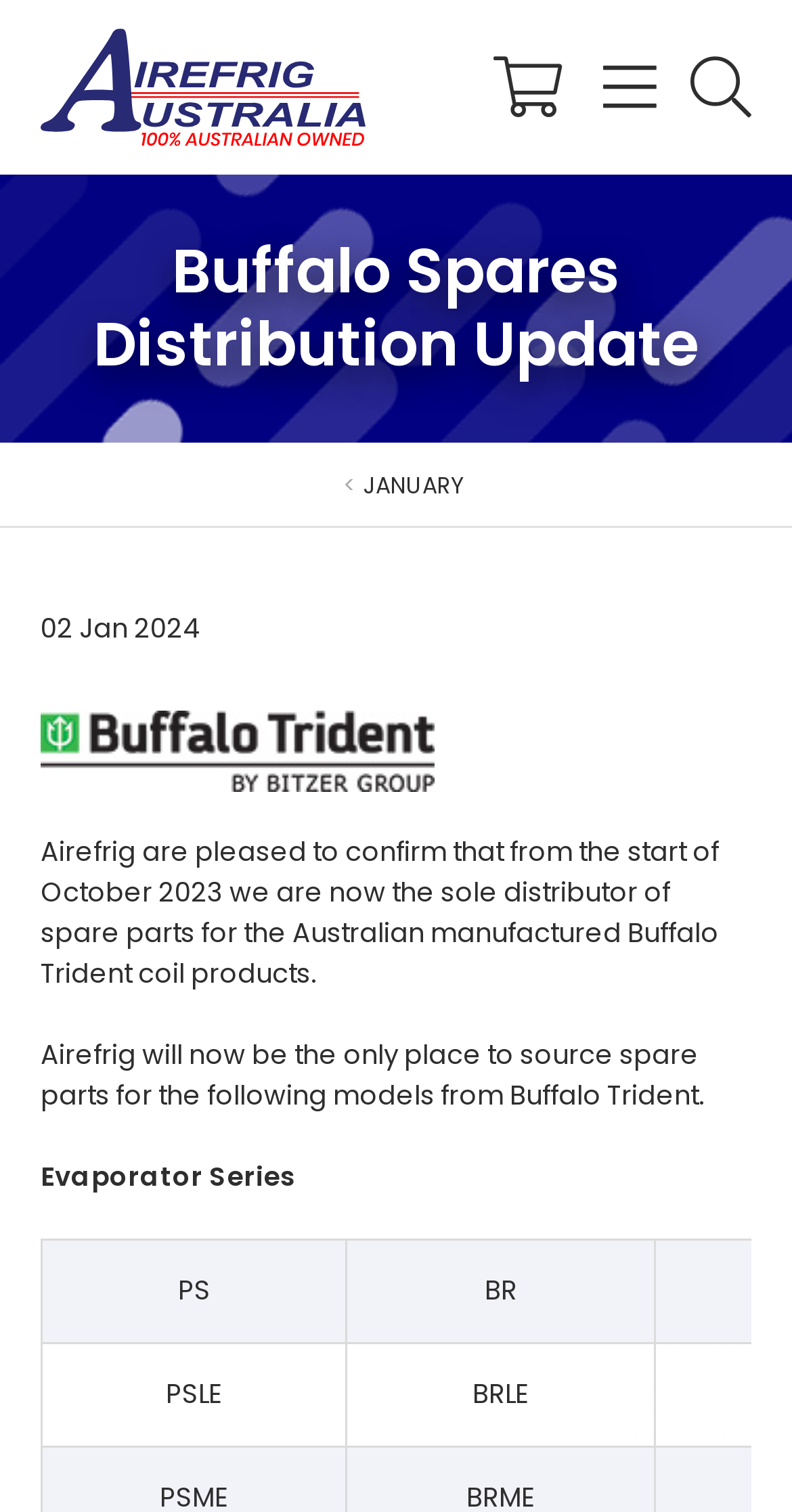Answer in one word or a short phrase: 
What type of products are mentioned on the webpage?

Evaporator Series